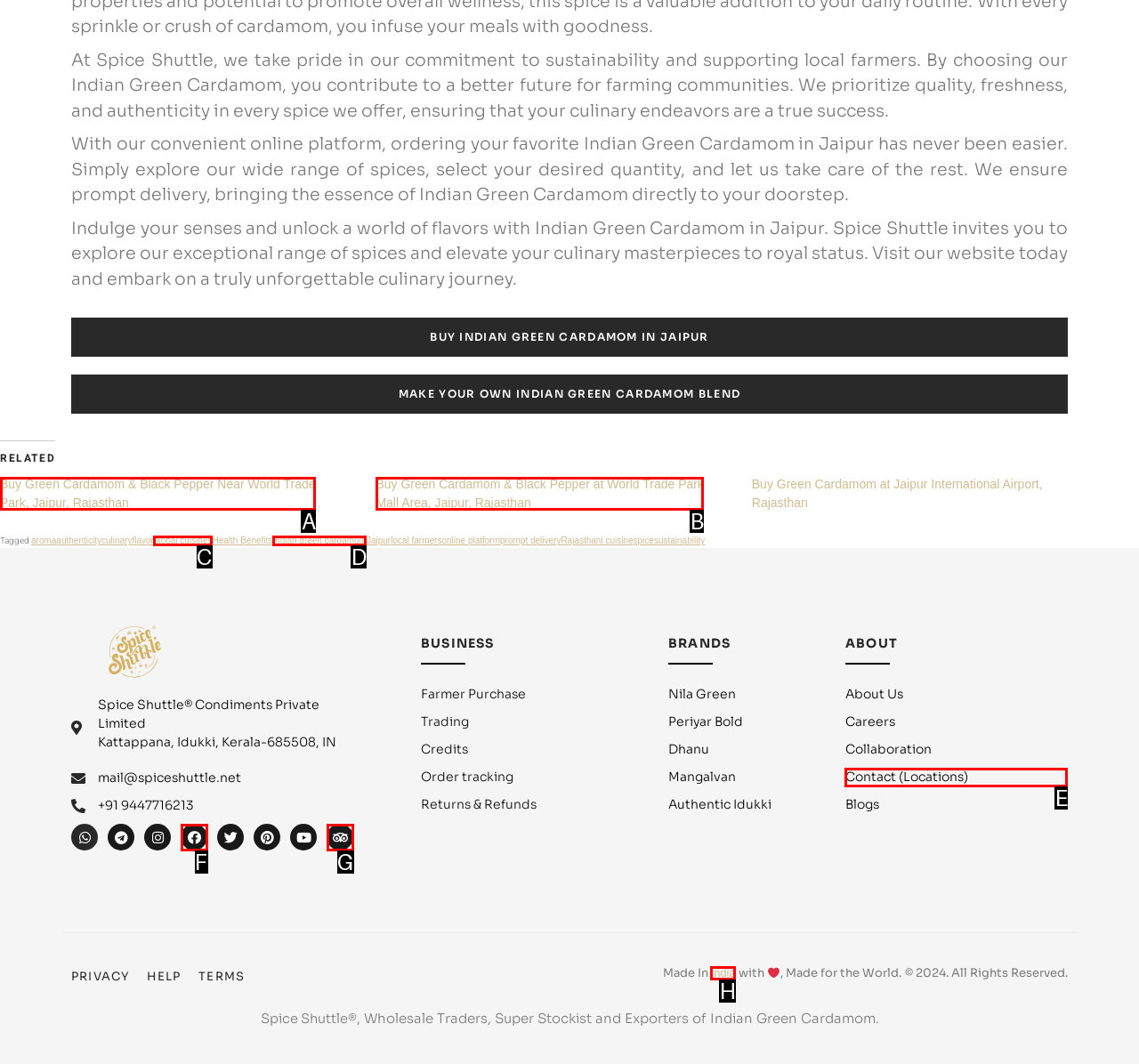Refer to the element description: Indian green cardamom and identify the matching HTML element. State your answer with the appropriate letter.

D